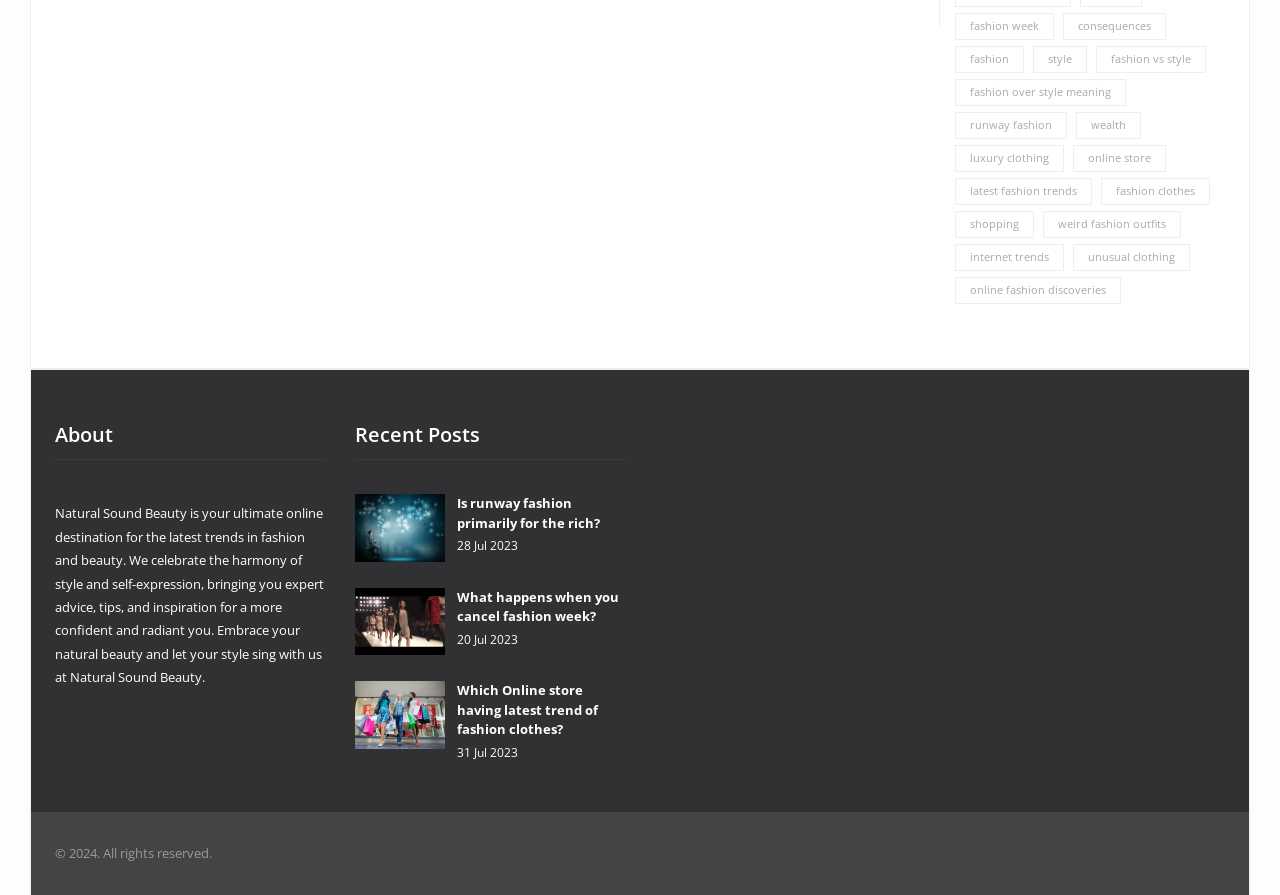Bounding box coordinates are specified in the format (top-left x, top-left y, bottom-right x, bottom-right y). All values are floating point numbers bounded between 0 and 1. Please provide the bounding box coordinate of the region this sentence describes: weird fashion outfits

[0.815, 0.236, 0.923, 0.266]